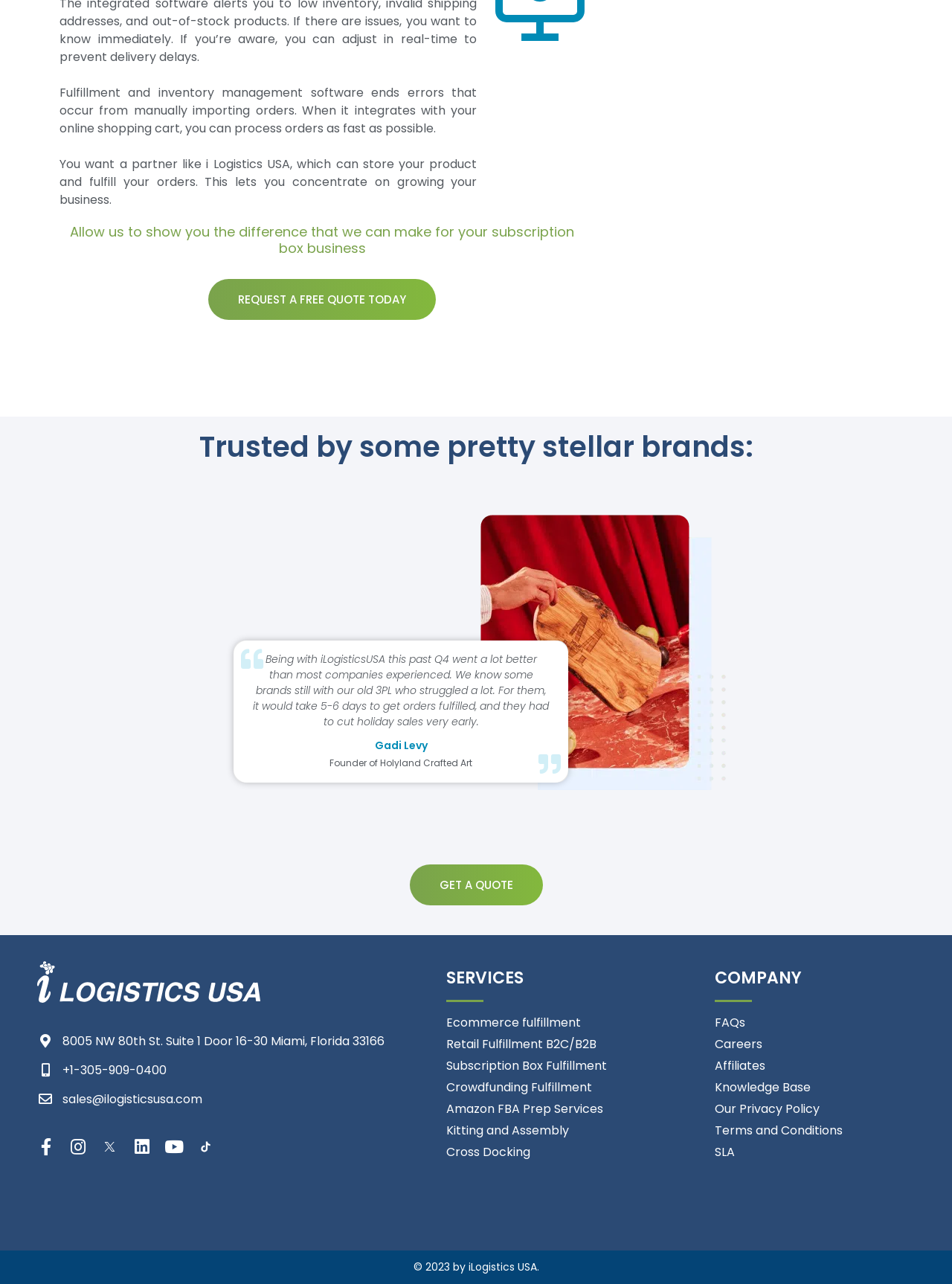Find and indicate the bounding box coordinates of the region you should select to follow the given instruction: "Learn about ecommerce fulfillment".

[0.469, 0.79, 0.719, 0.804]